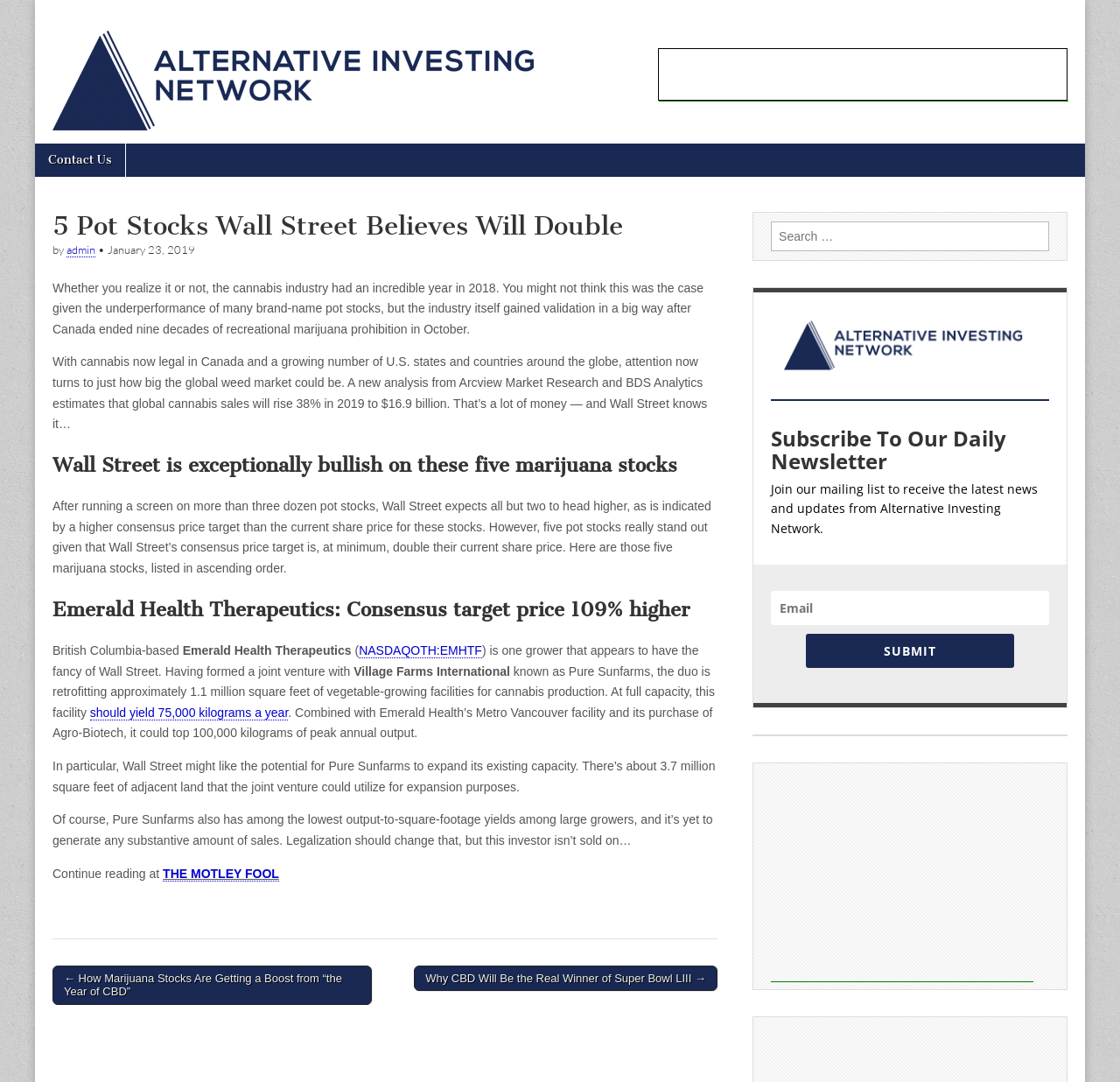Give a concise answer using one word or a phrase to the following question:
What is the estimated global cannabis sales for 2019?

$16.9 billion